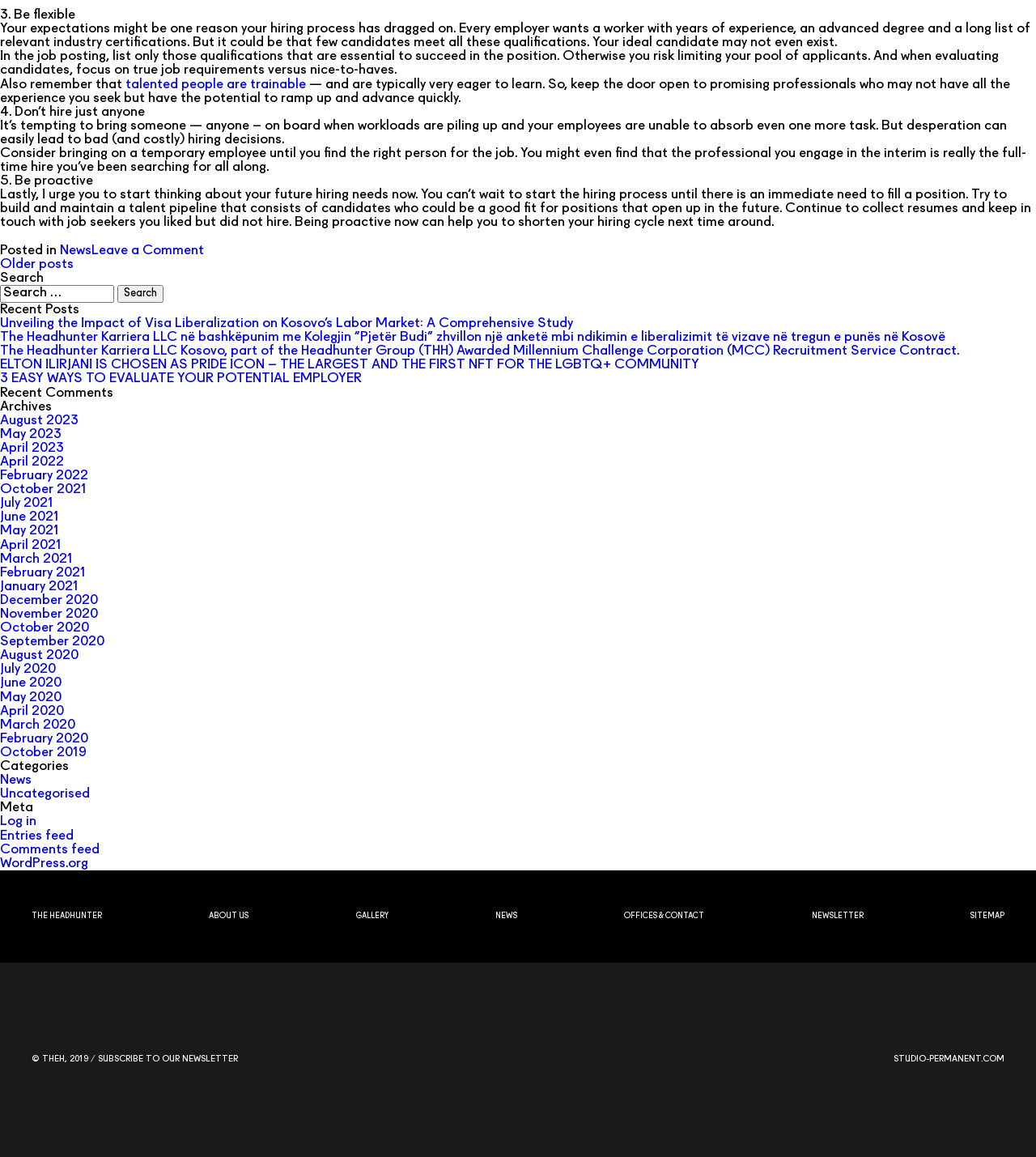Please specify the bounding box coordinates of the clickable region to carry out the following instruction: "Leave a comment on the post 'Why the Hiring Process is taking Too Long?'". The coordinates should be four float numbers between 0 and 1, in the format [left, top, right, bottom].

[0.088, 0.21, 0.197, 0.222]